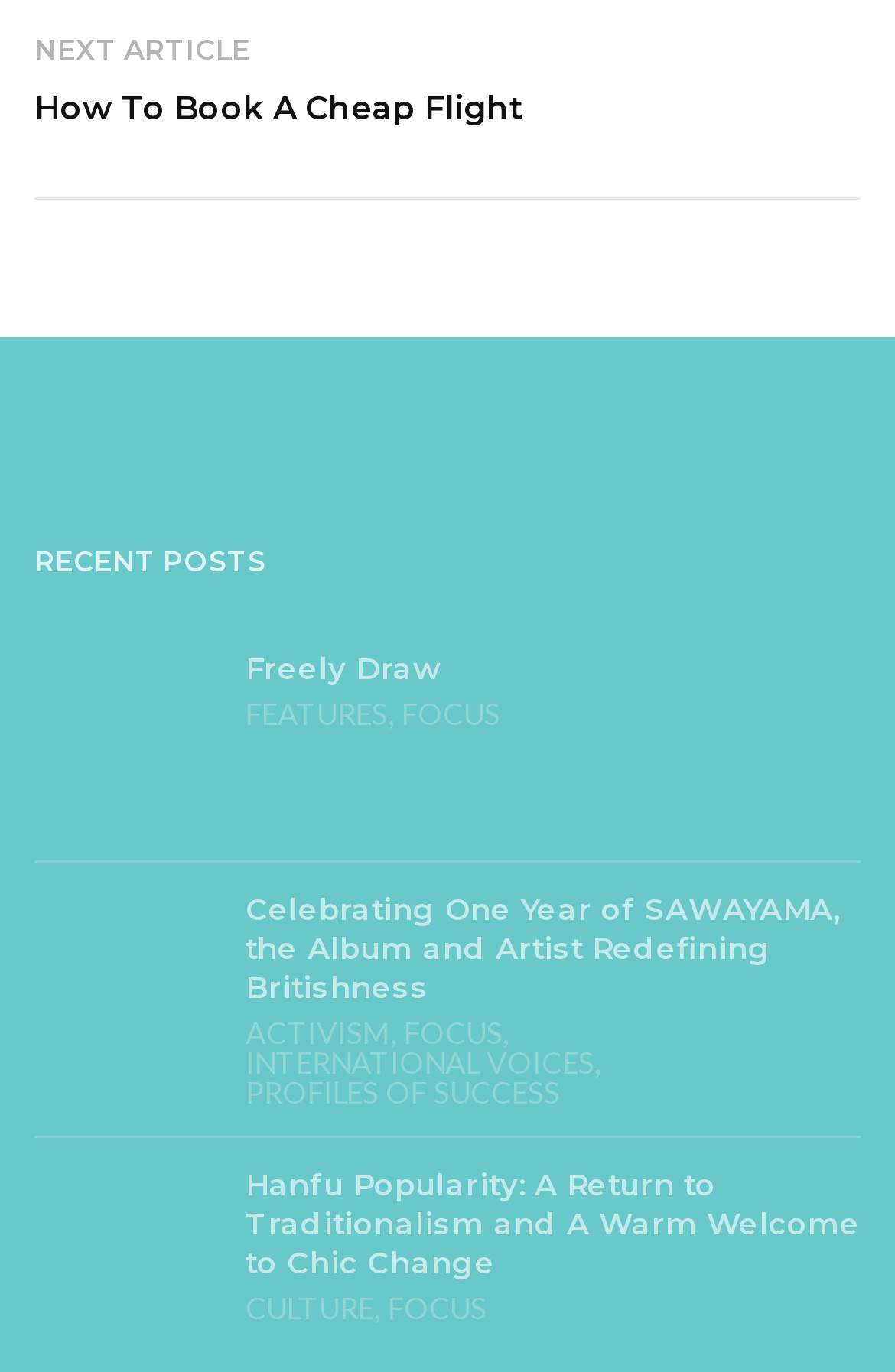Specify the bounding box coordinates of the area to click in order to follow the given instruction: "check the date of the post."

None